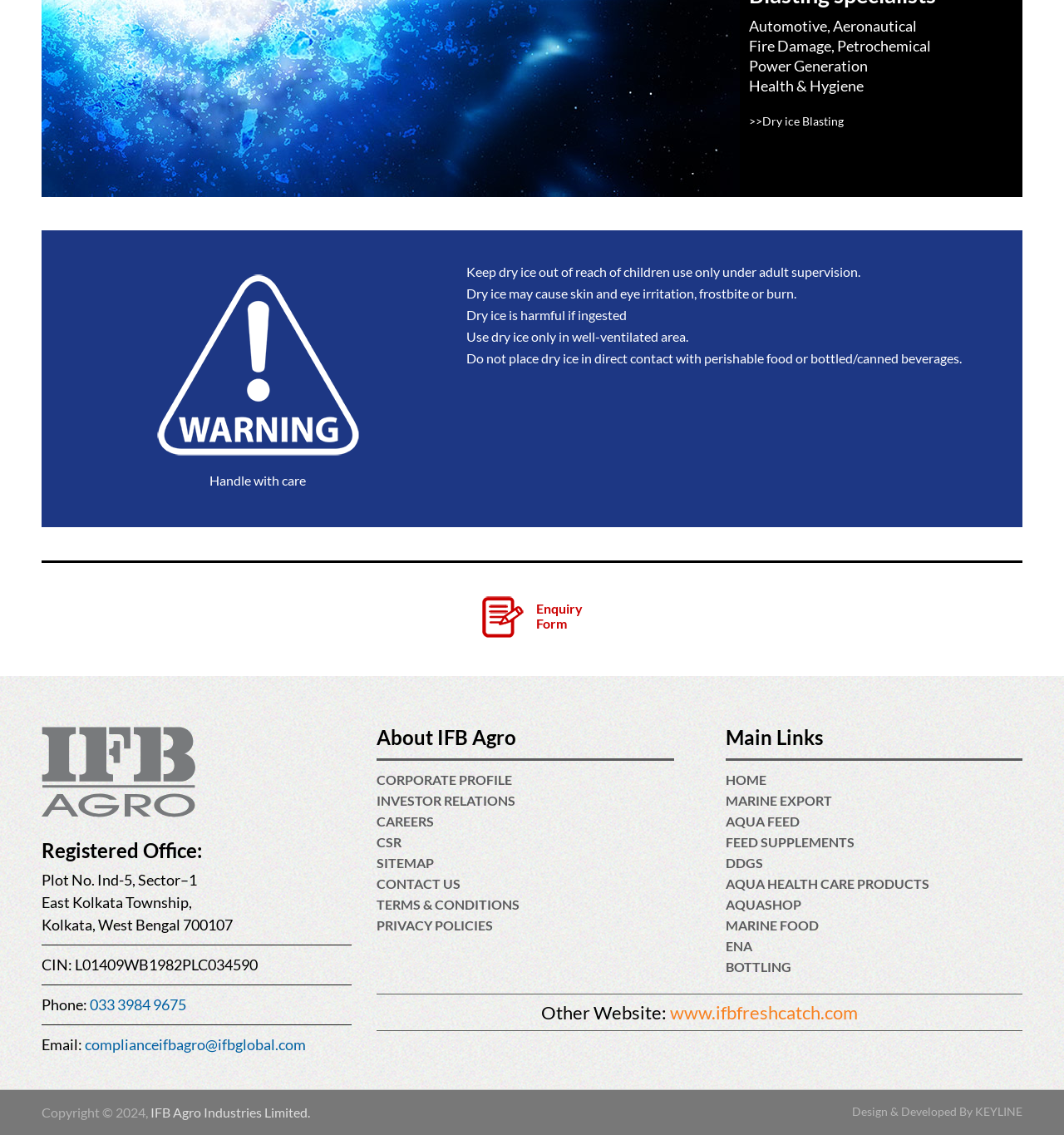Please identify the bounding box coordinates of the area that needs to be clicked to follow this instruction: "Fill out the Enquiry Form".

[0.453, 0.525, 0.547, 0.566]